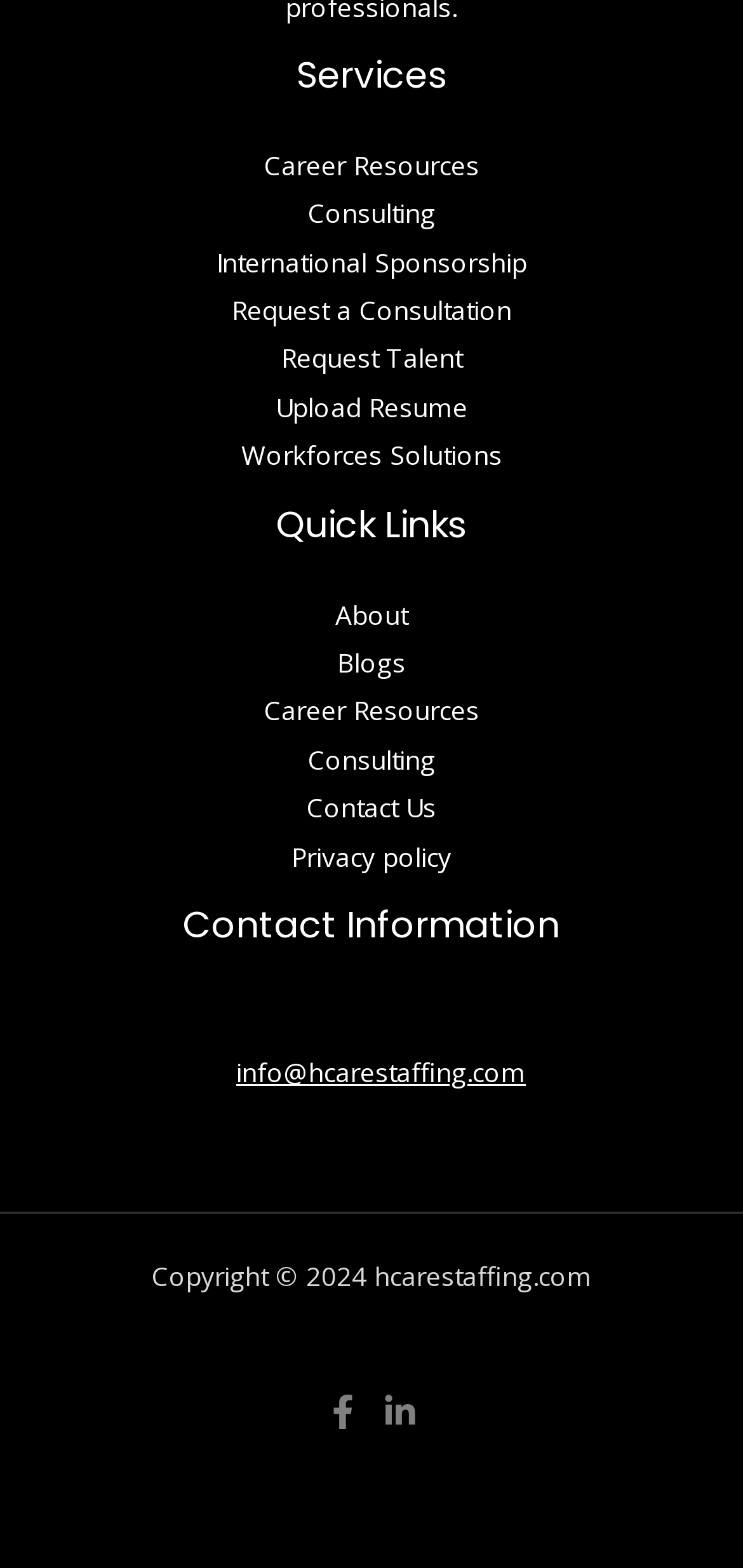Answer the question in a single word or phrase:
How many social media links are there?

2